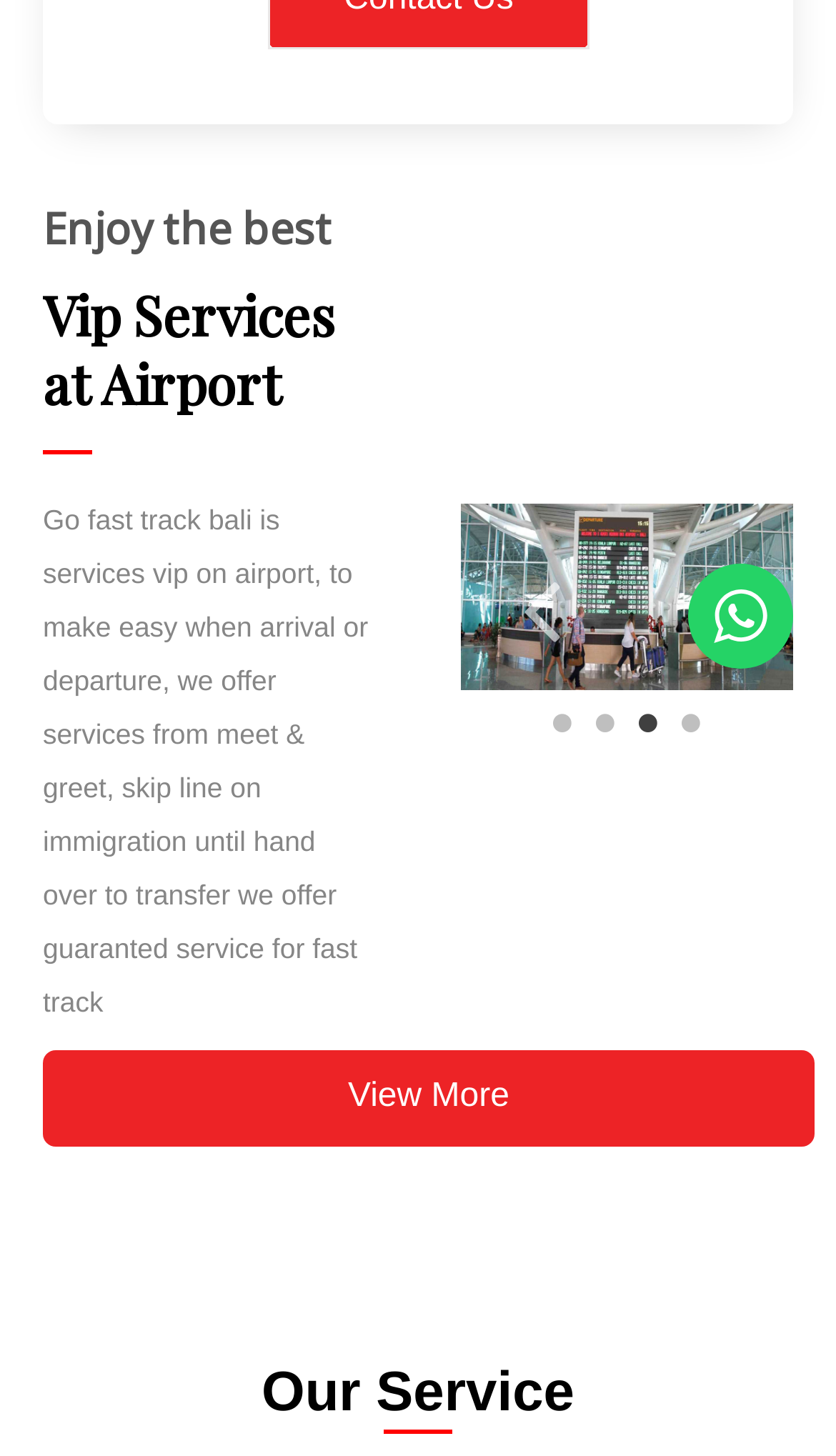Based on the element description: "4", identify the UI element and provide its bounding box coordinates. Use four float numbers between 0 and 1, [left, top, right, bottom].

[0.801, 0.482, 0.853, 0.511]